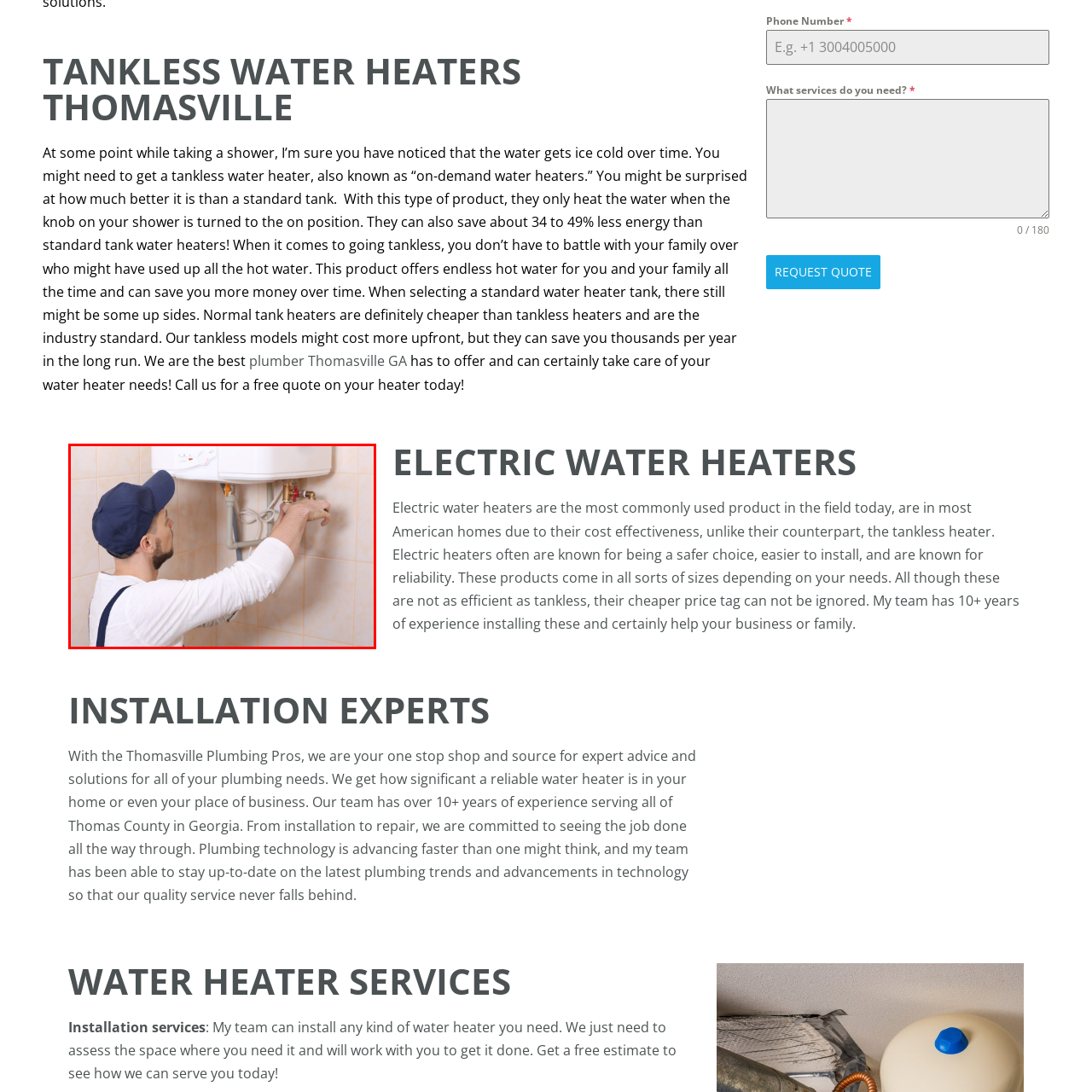What is the background of the image composed of?
Observe the section of the image outlined in red and answer concisely with a single word or phrase.

Light-colored tiles